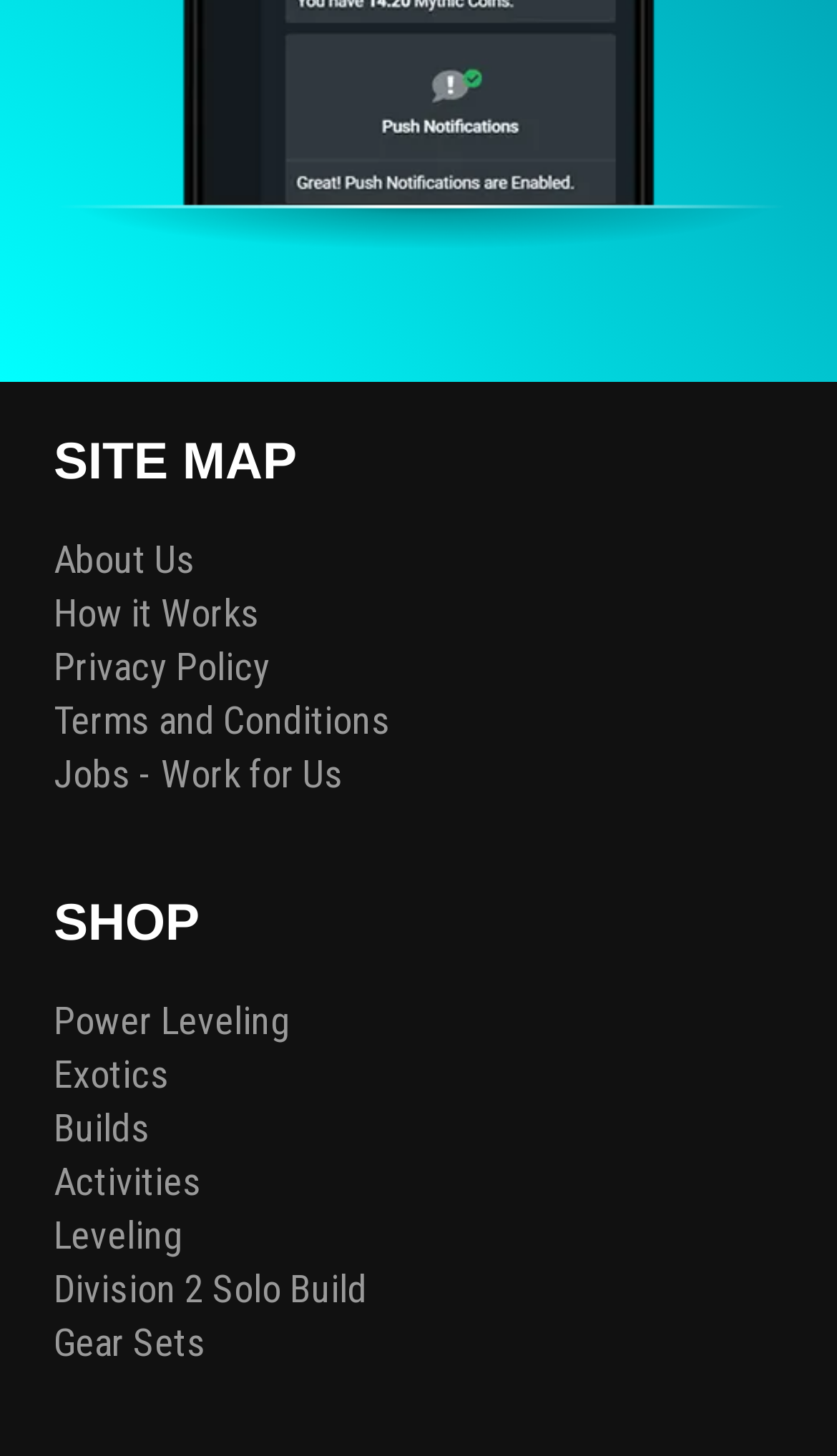Identify the bounding box coordinates for the element you need to click to achieve the following task: "read Terms and Conditions". The coordinates must be four float values ranging from 0 to 1, formatted as [left, top, right, bottom].

[0.064, 0.476, 0.577, 0.513]